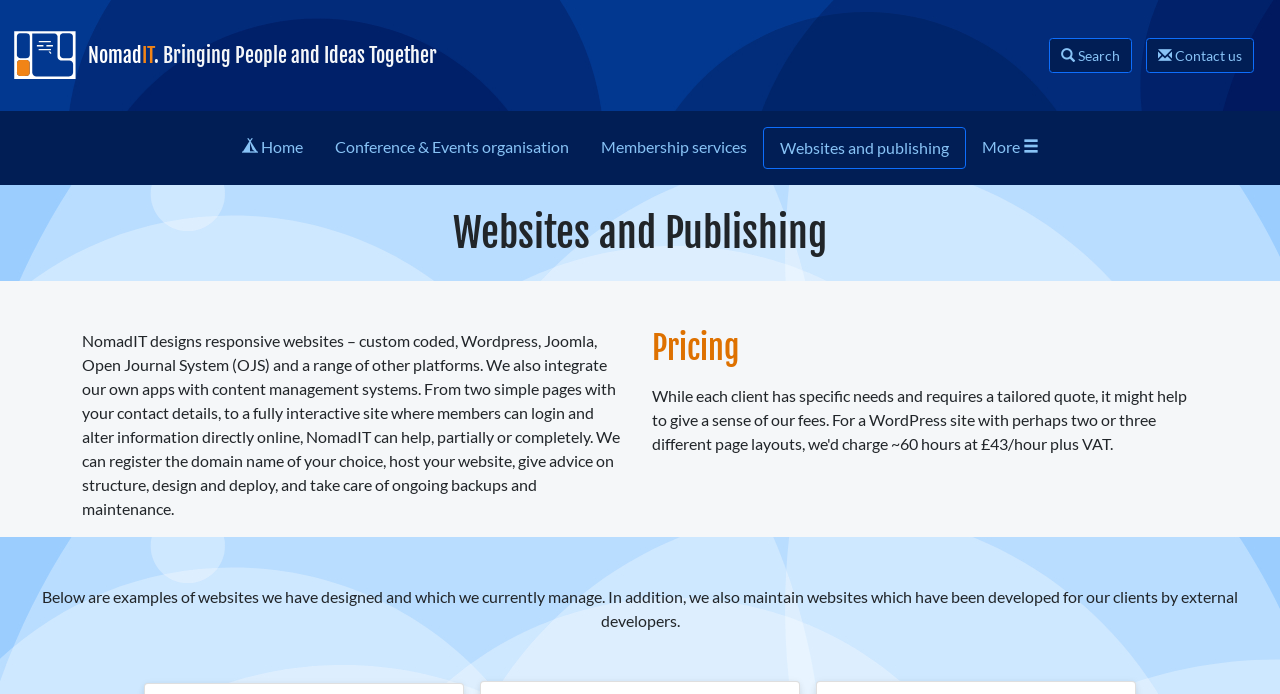Based on the element description Contact us, identify the bounding box coordinates for the UI element. The coordinates should be in the format (top-left x, top-left y, bottom-right x, bottom-right y) and within the 0 to 1 range.

[0.895, 0.055, 0.979, 0.105]